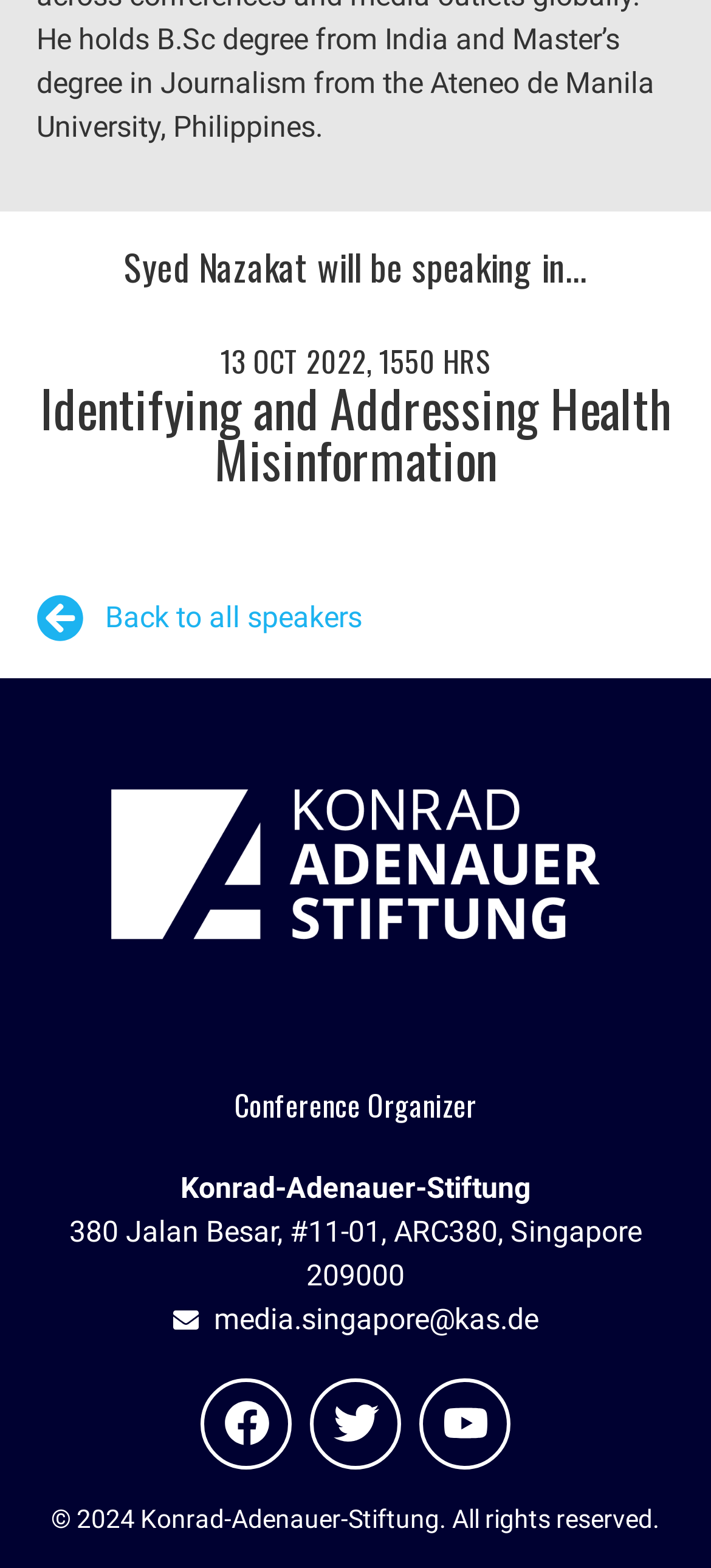Give the bounding box coordinates for the element described by: "Bit of the Good Stuff".

None